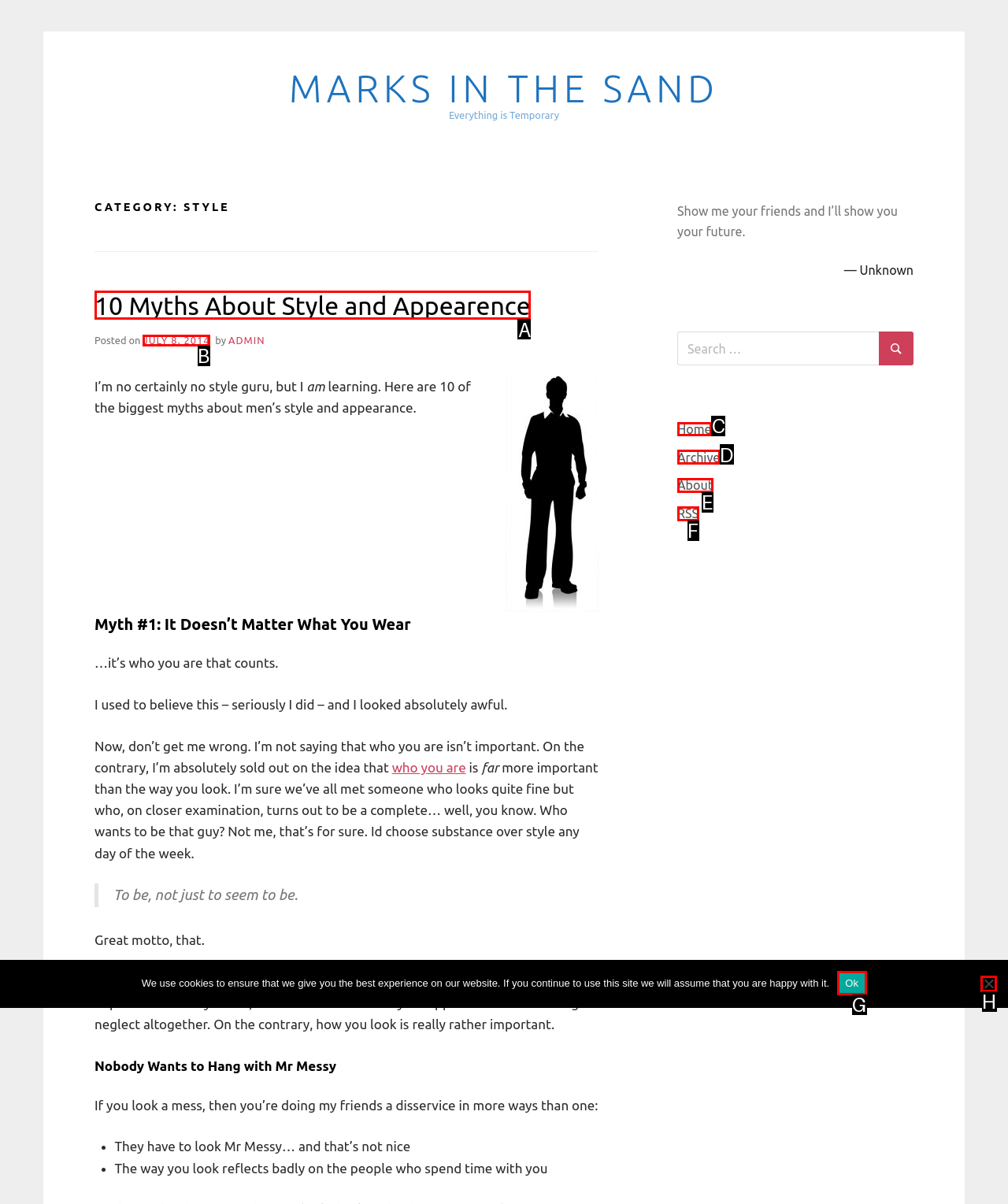Pick the HTML element that should be clicked to execute the task: Go to the 'Home' page
Respond with the letter corresponding to the correct choice.

C